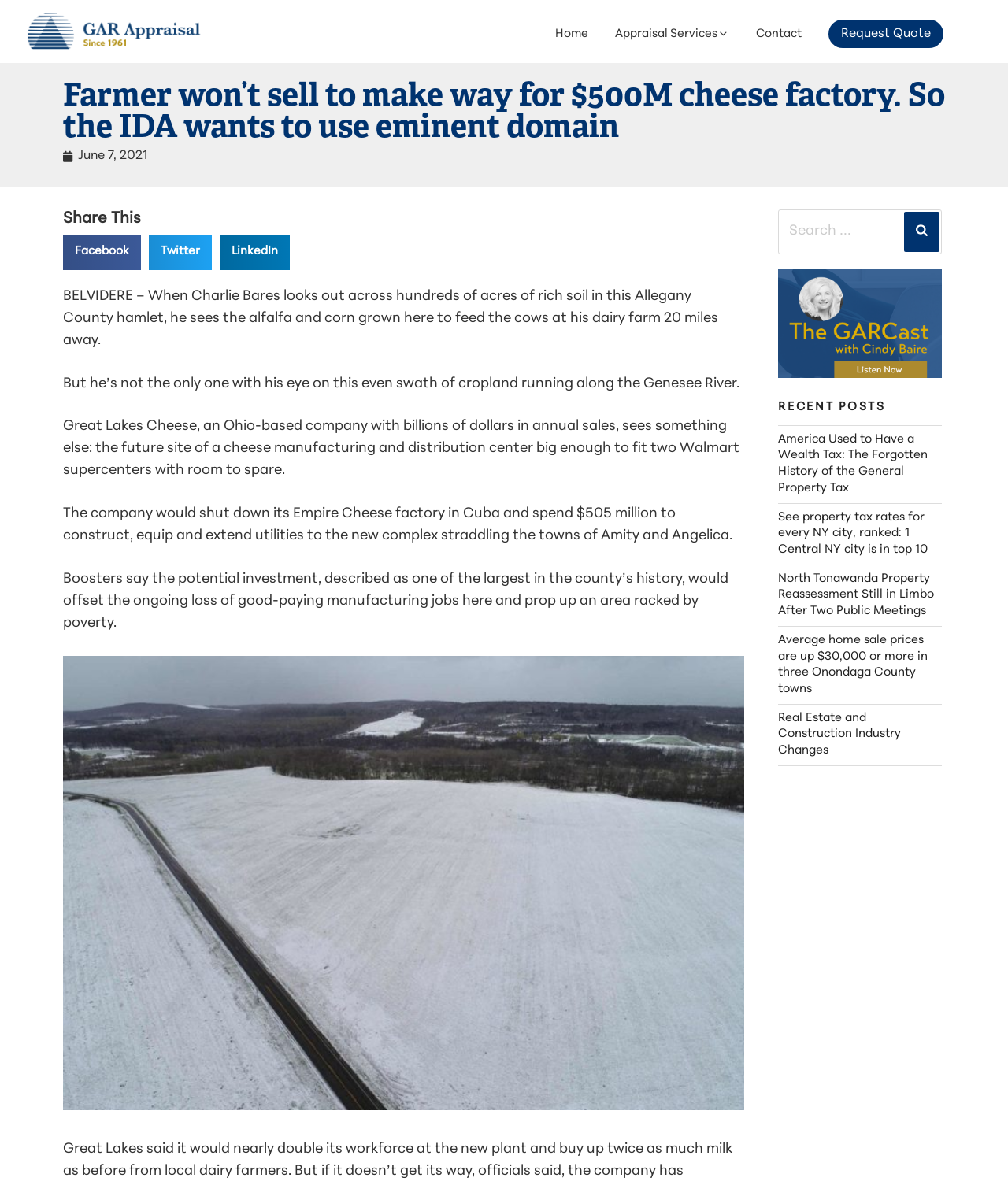Provide a thorough and detailed response to the question by examining the image: 
How much will the new complex cost?

According to the article, Great Lakes Cheese would spend $505 million to construct, equip, and extend utilities to the new complex straddling the towns of Amity and Angelica.